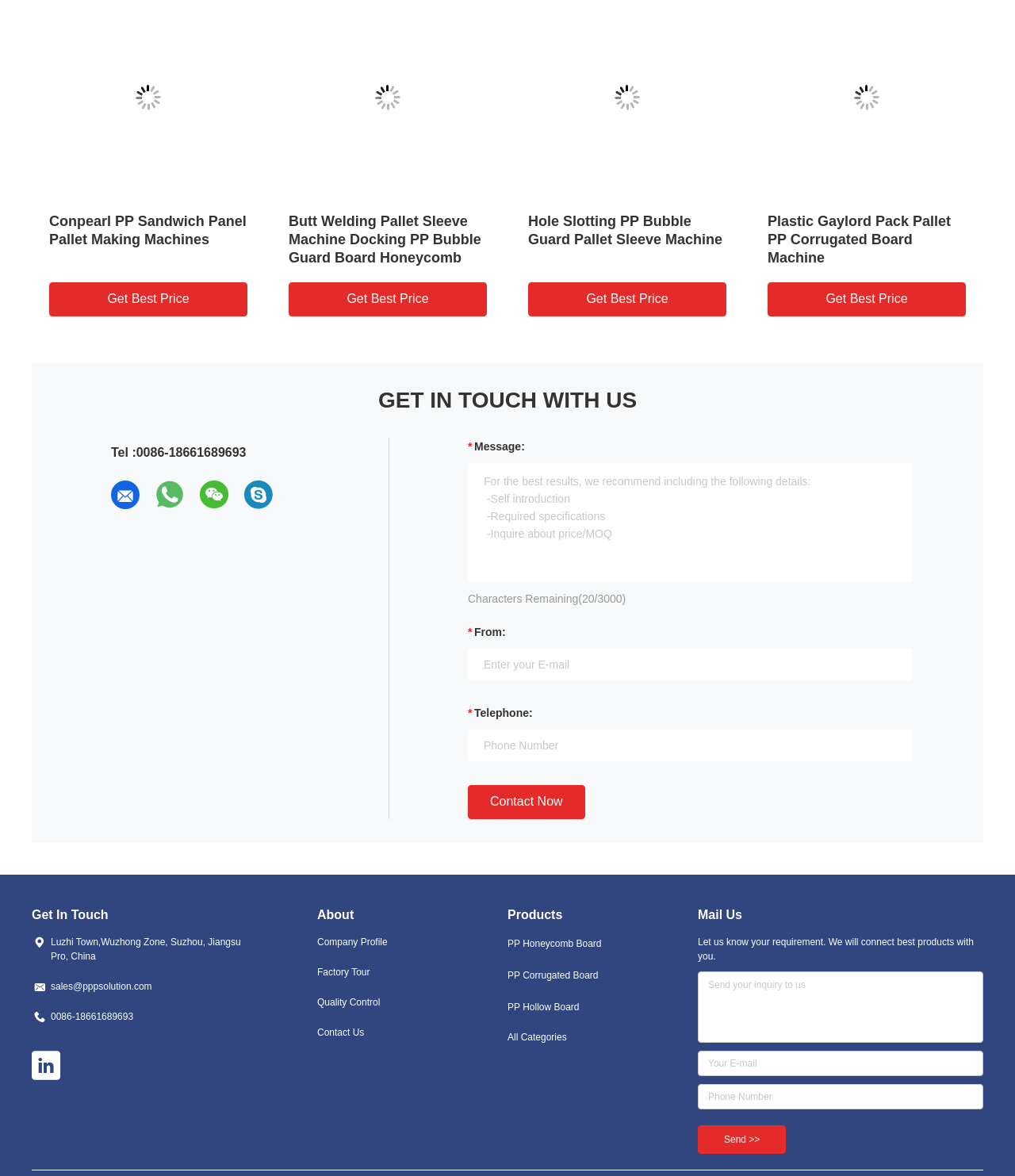Specify the bounding box coordinates of the element's region that should be clicked to achieve the following instruction: "Click the 'Send >>' button". The bounding box coordinates consist of four float numbers between 0 and 1, in the format [left, top, right, bottom].

[0.688, 0.957, 0.775, 0.981]